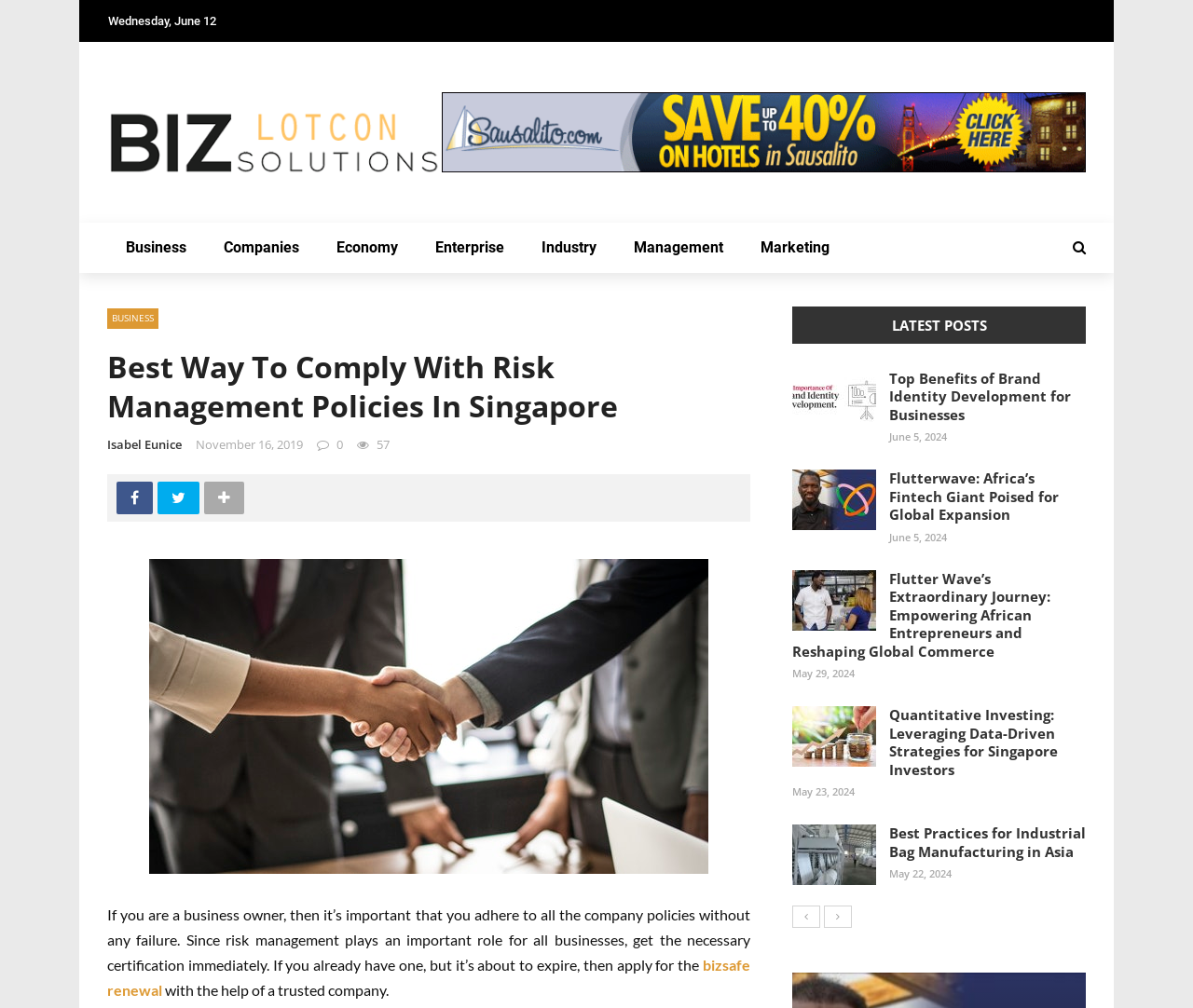Find the bounding box coordinates of the area to click in order to follow the instruction: "View more of the article about Saurabh Bothra".

None